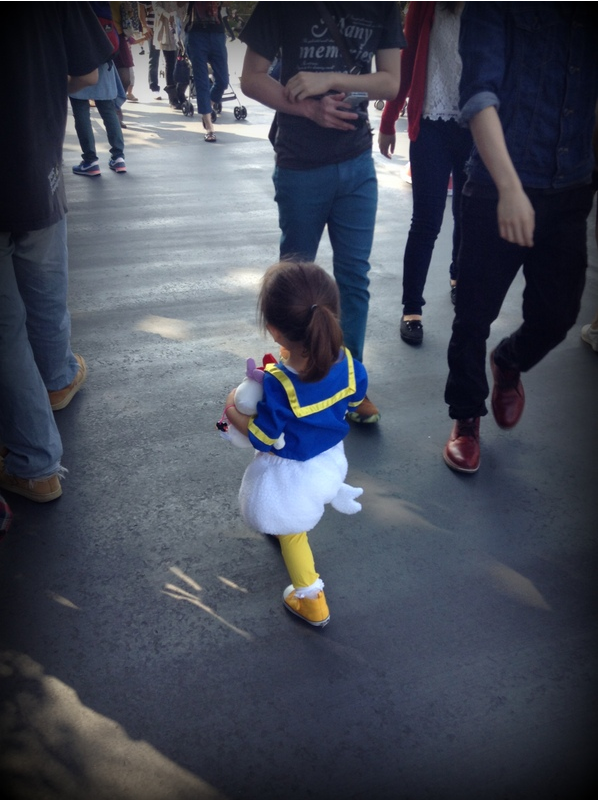Identify and describe all the elements present in the image.

In this delightful scene, a young child dressed in a playful Donald Duck costume walks among a bustling crowd. The outfit features the iconic blue jacket with a bright yellow collar, fluffy white skirt, and yellow legging, capturing the whimsical spirit of the beloved Disney character. The child, clutching a plush toy, ambles confidently down a paved walkway, surrounded by a diverse group of adults in casual attire. Their presence adds to the vibrant atmosphere, suggesting a fun outing, possibly at a theme park or festive event. The image encapsulates a moment of childhood joy and creativity, highlighting the enchantment of dressing up and the magic of shared experiences in lively settings.